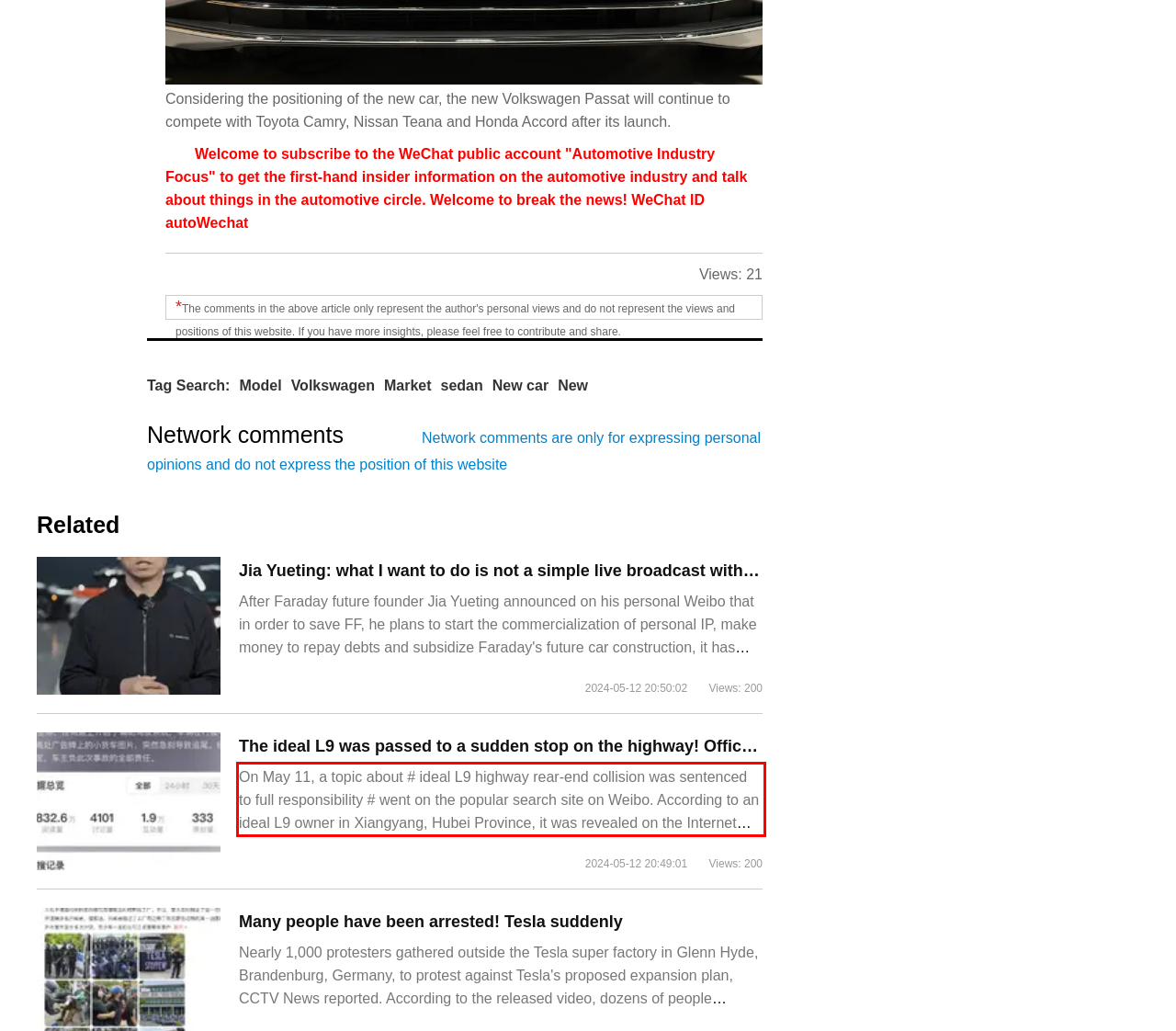Please identify the text within the red rectangular bounding box in the provided webpage screenshot.

On May 11, a topic about # ideal L9 highway rear-end collision was sentenced to full responsibility # went on the popular search site on Weibo. According to an ideal L9 owner in Xiangyang, Hubei Province, it was revealed on the Internet that the ideal L9 Pro version of his unlicensed new car turned on the auxiliary driving system on the highway.